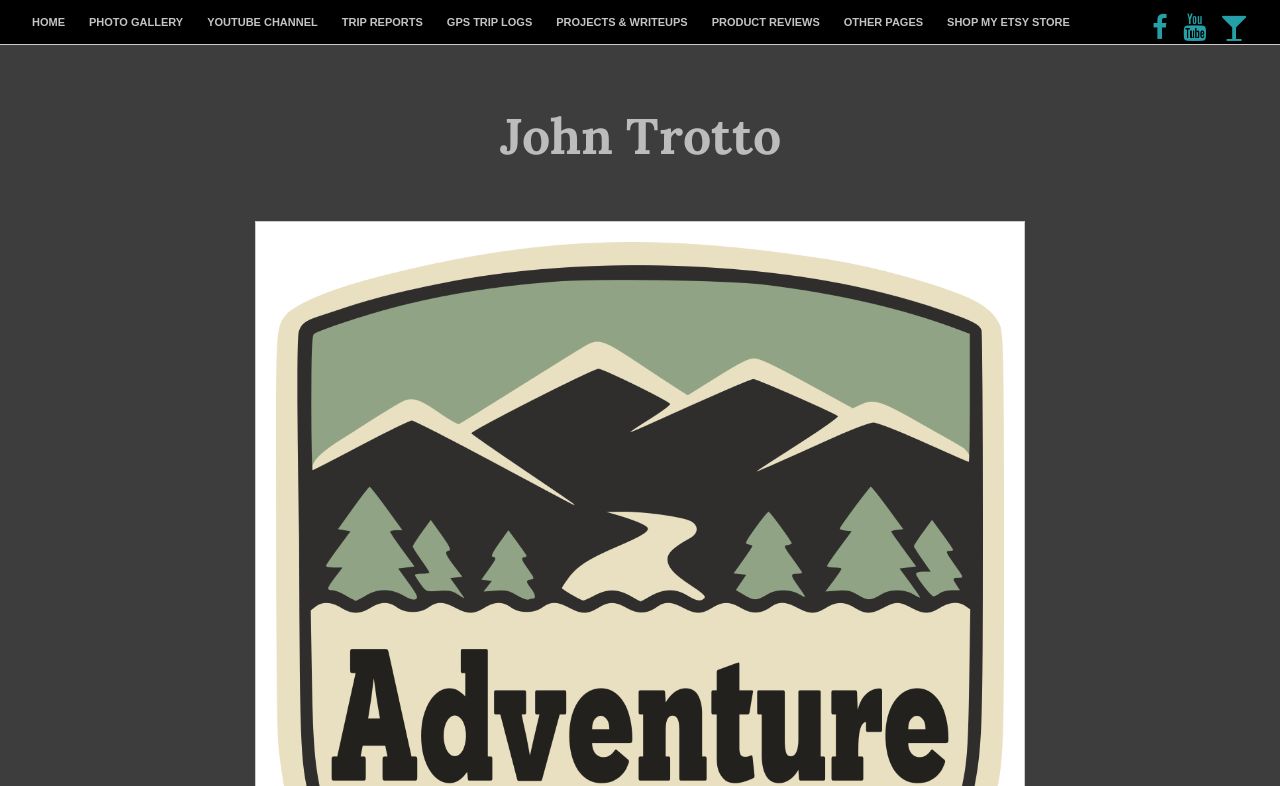Find the bounding box coordinates of the clickable area required to complete the following action: "view photo gallery".

[0.06, 0.0, 0.152, 0.057]